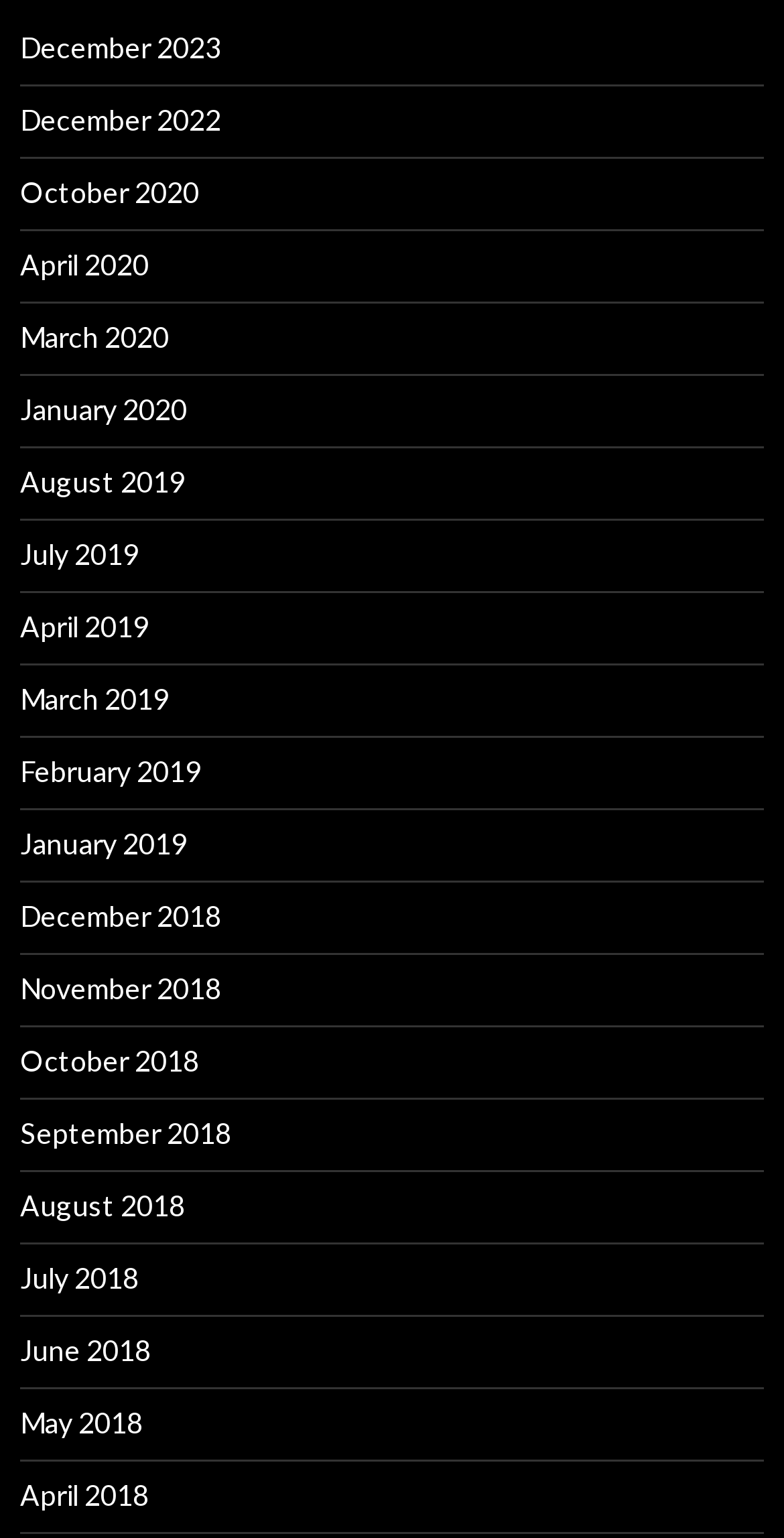Can you give a comprehensive explanation to the question given the content of the image?
Are there any links for months in 2021?

I searched the list of links and did not find any link corresponding to months in 2021. The list only includes links for months from 2018 to 2023, but not 2021.